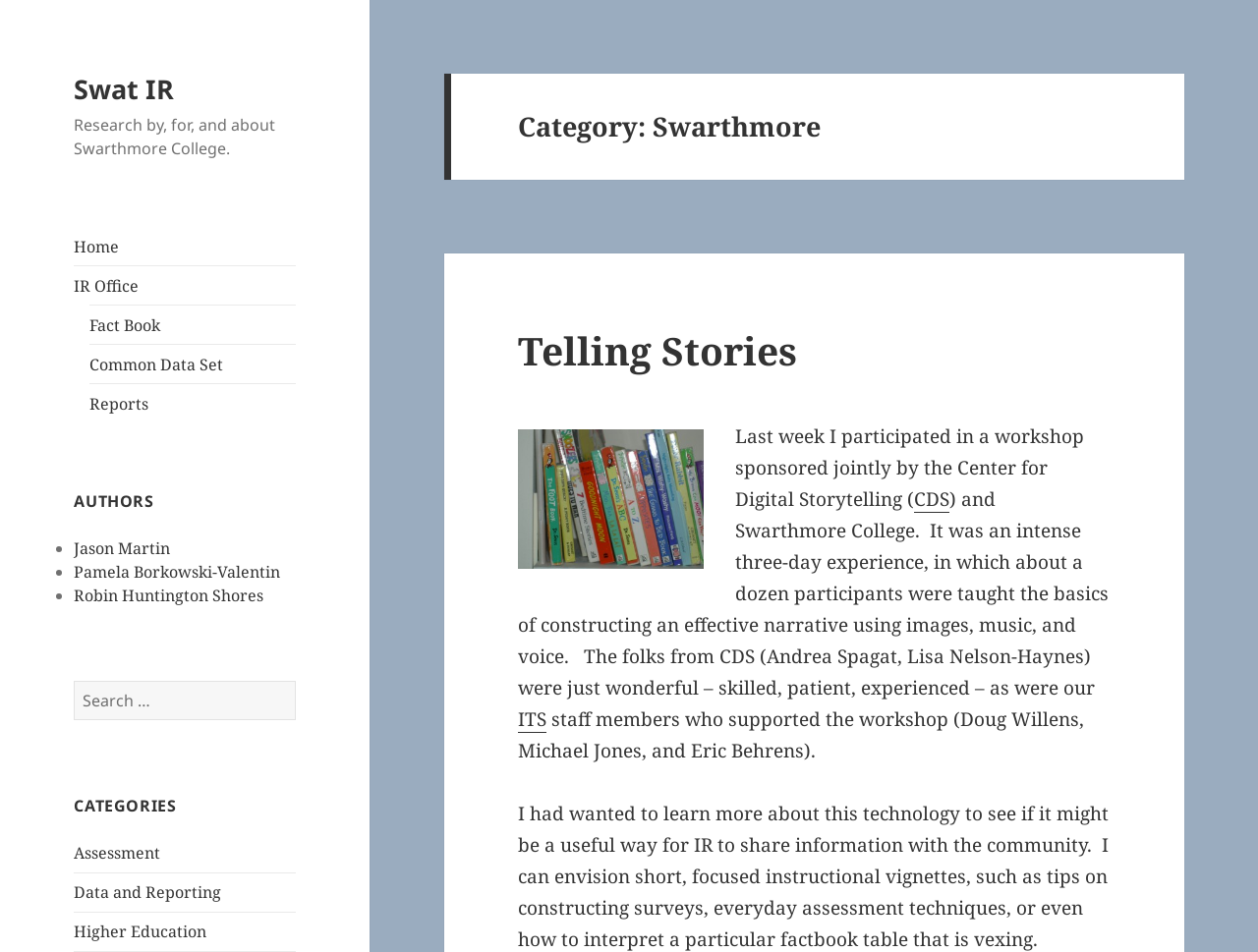What is the topic of the story 'Telling Stories'?
Answer the question with a detailed explanation, including all necessary information.

The story 'Telling Stories' is located under the 'Category: Swarthmore' heading, and it has a link to 'CDS' which stands for Center for Digital Storytelling. The text also mentions 'constructing an effective narrative using images, music, and voice' which suggests that the topic is digital storytelling.